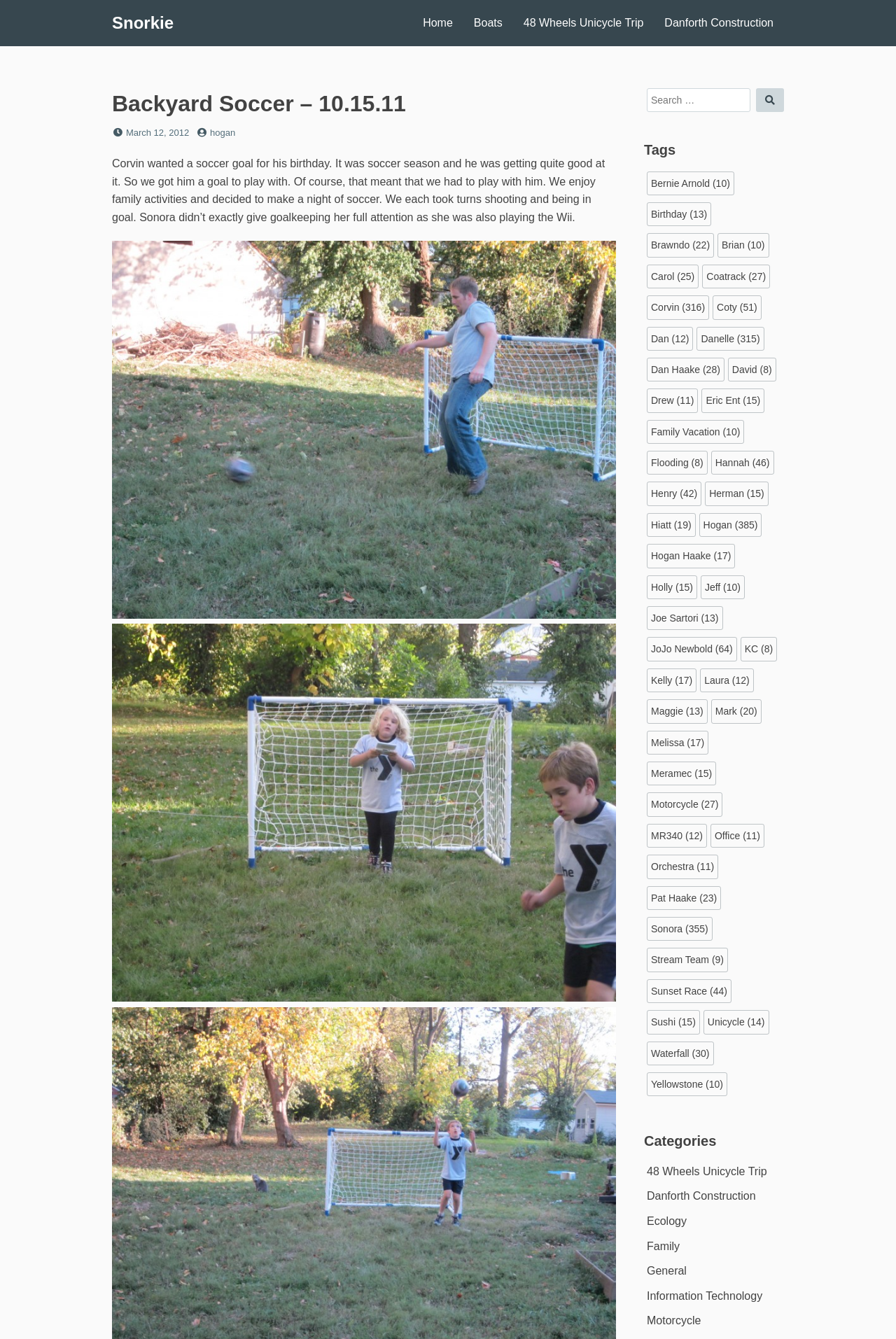What is the topic of the post?
Using the image as a reference, answer the question in detail.

The topic of the post can be inferred from the text content of the webpage, which mentions Corvin wanting a soccer goal for his birthday and the family playing soccer together. This suggests that the topic of the post is backyard soccer.